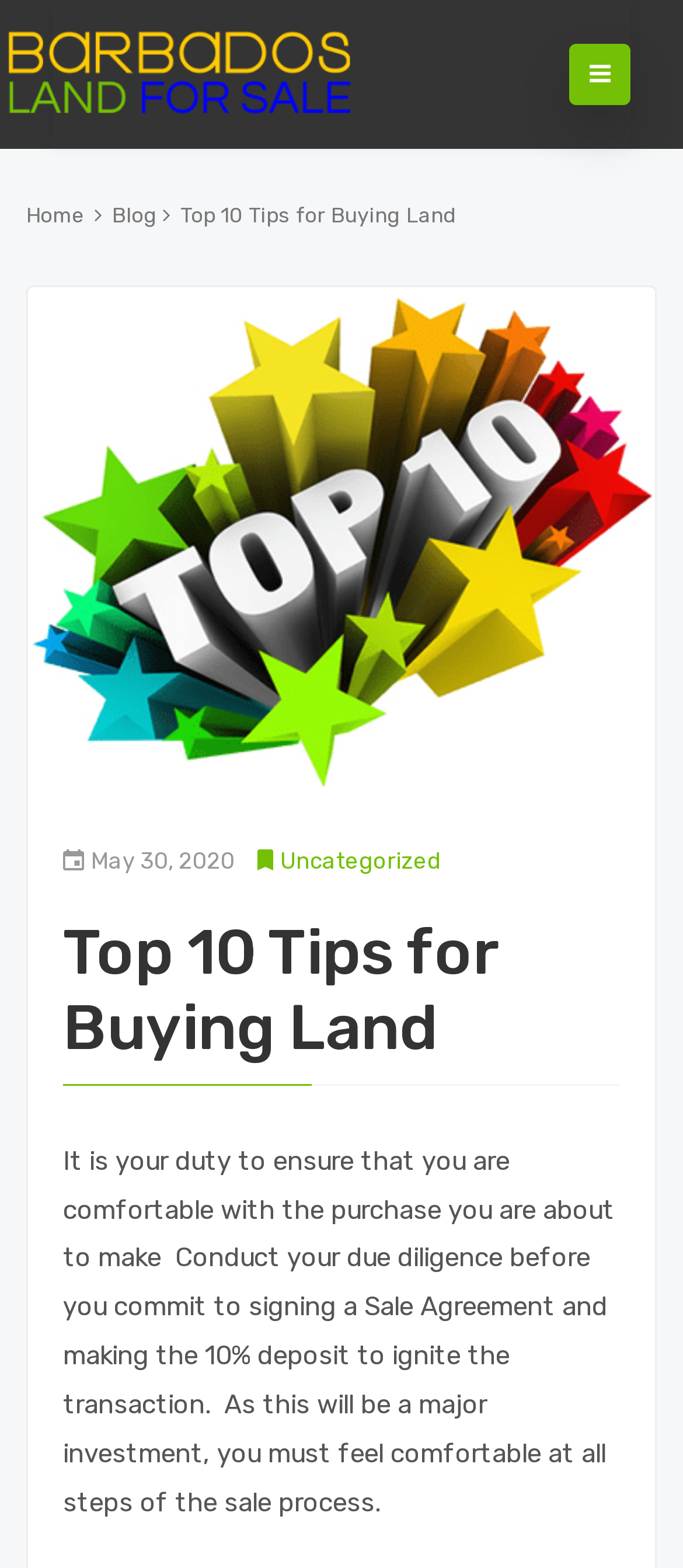Please determine the bounding box coordinates for the UI element described as: "Blog".

[0.164, 0.13, 0.231, 0.145]